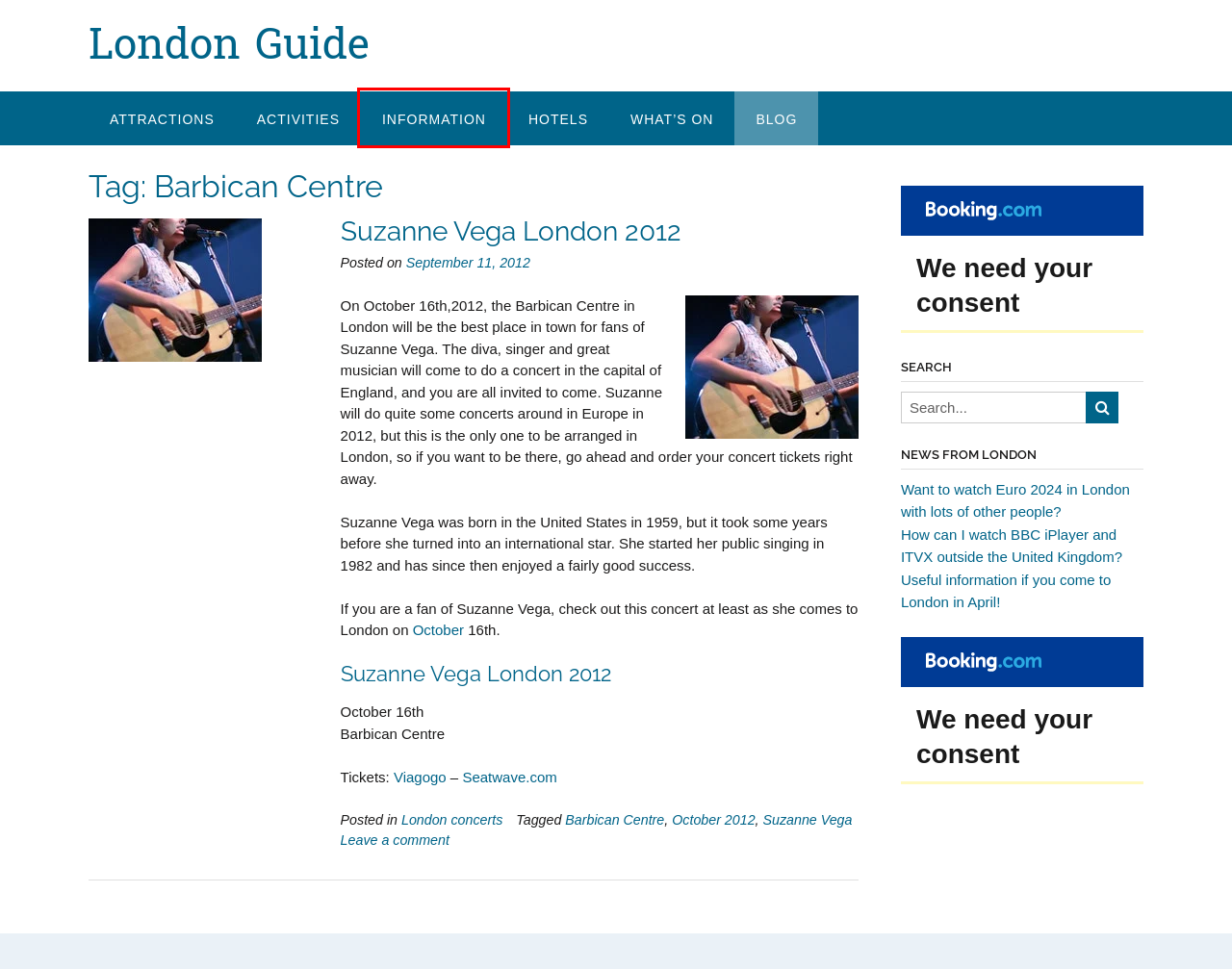Examine the screenshot of a webpage with a red bounding box around a specific UI element. Identify which webpage description best matches the new webpage that appears after clicking the element in the red bounding box. Here are the candidates:
A. Budapest in October – by night – Can I visit Budapest now?
B. What's on in London?
C. Information - London Guide
D. Activities - London Guide
E. Suzanne Vega Archives - London Guide
F. Useful information if you come to London in April! - London Guide
G. Want to watch Euro 2024 in London with lots of other people? - London Guide
H. Hotels - London Guide

C